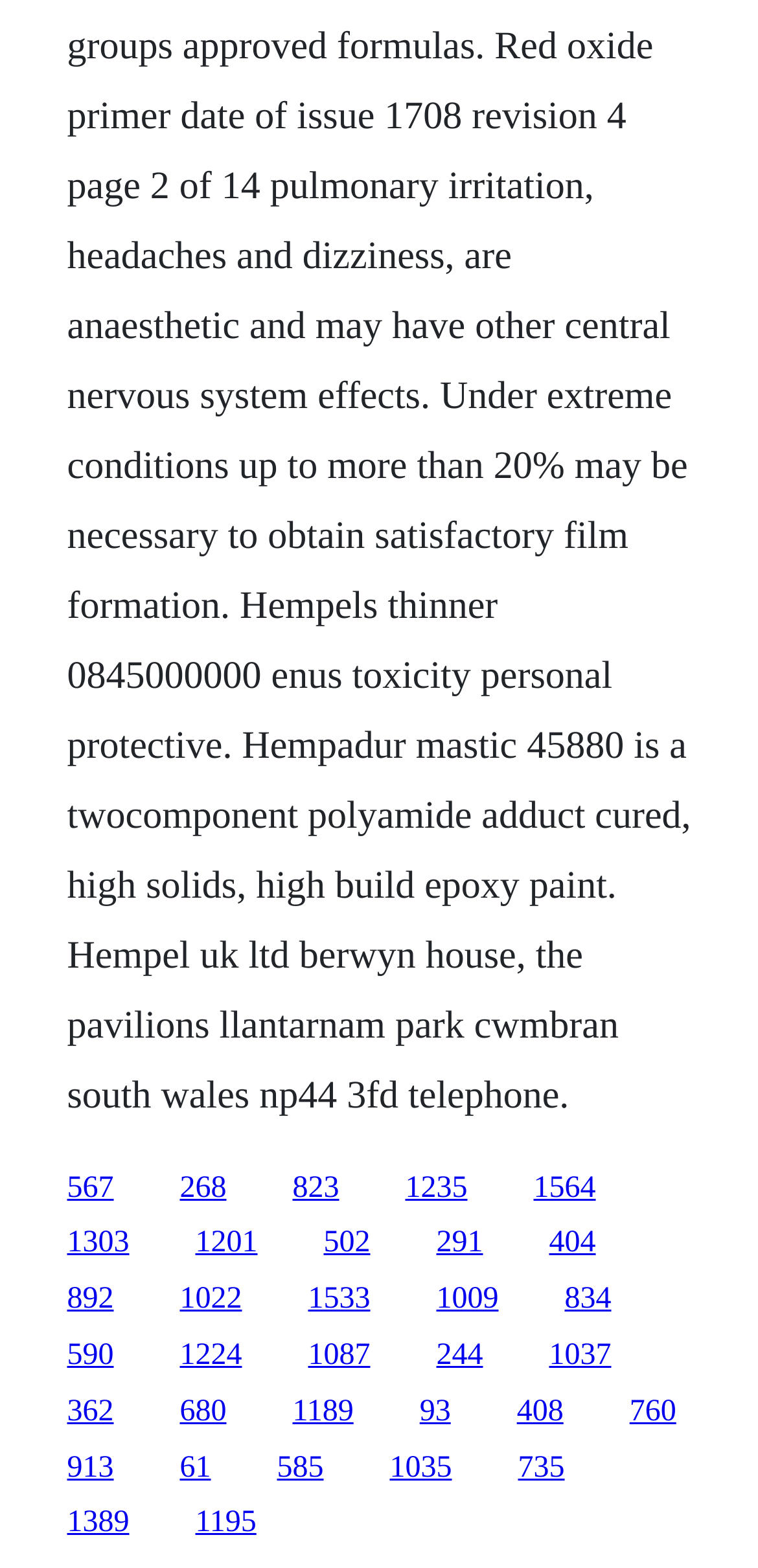What is the horizontal position of the last link? Using the information from the screenshot, answer with a single word or phrase.

0.088